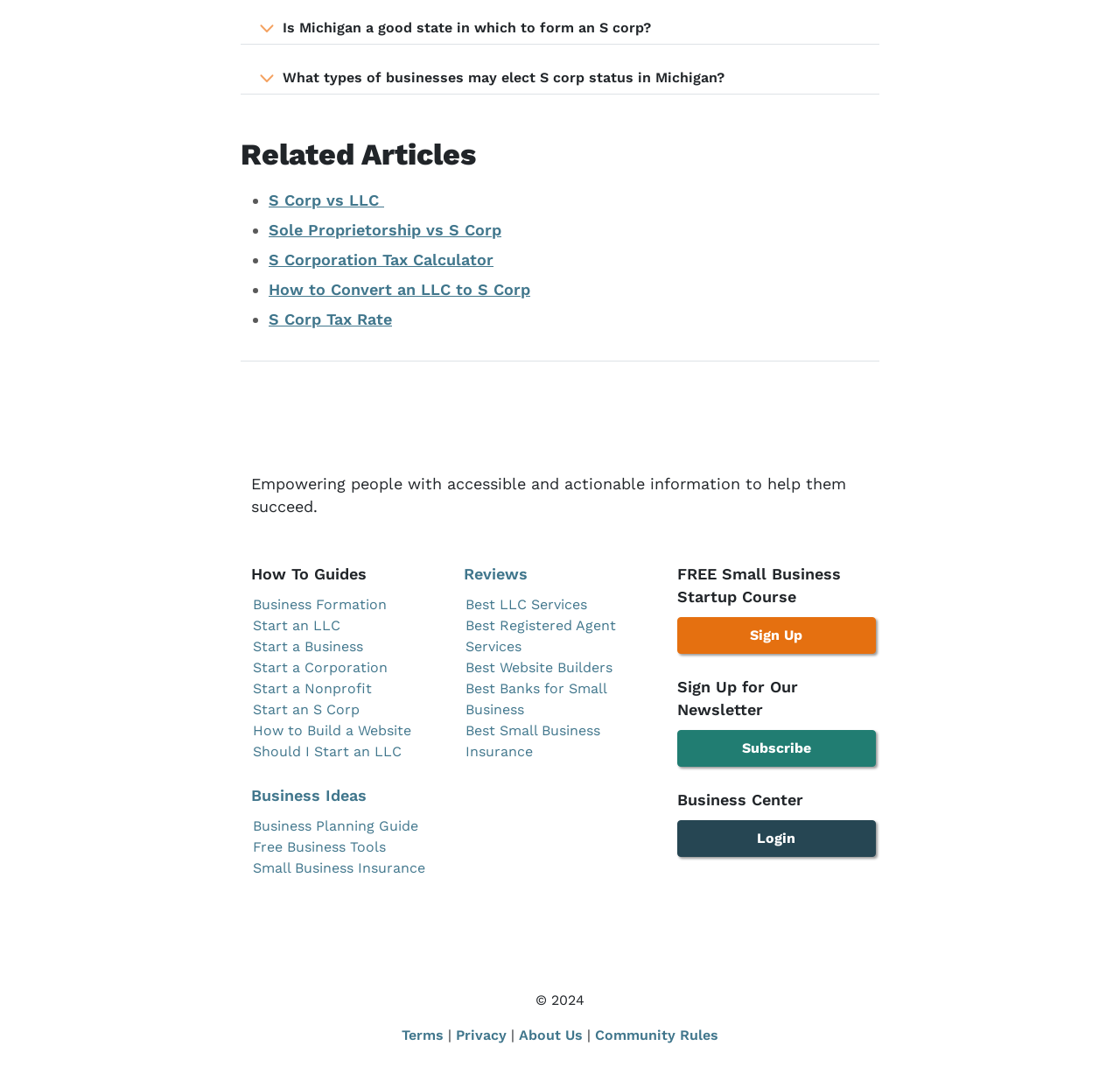Using floating point numbers between 0 and 1, provide the bounding box coordinates in the format (top-left x, top-left y, bottom-right x, bottom-right y). Locate the UI element described here: Sole Proprietorship vs S Corp

[0.24, 0.207, 0.448, 0.224]